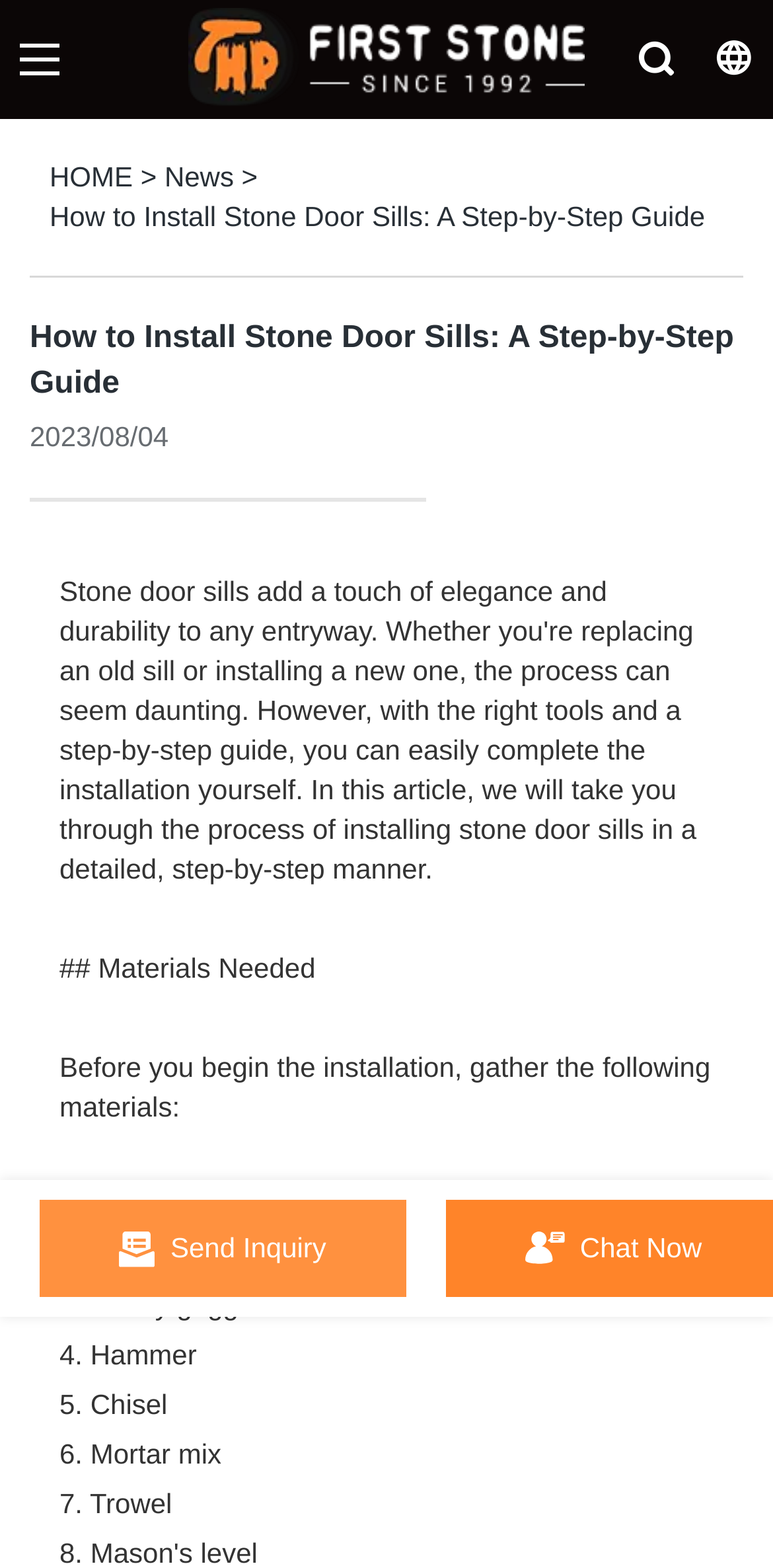Based on the element description, predict the bounding box coordinates (top-left x, top-left y, bottom-right x, bottom-right y) for the UI element in the screenshot: News

[0.213, 0.102, 0.303, 0.123]